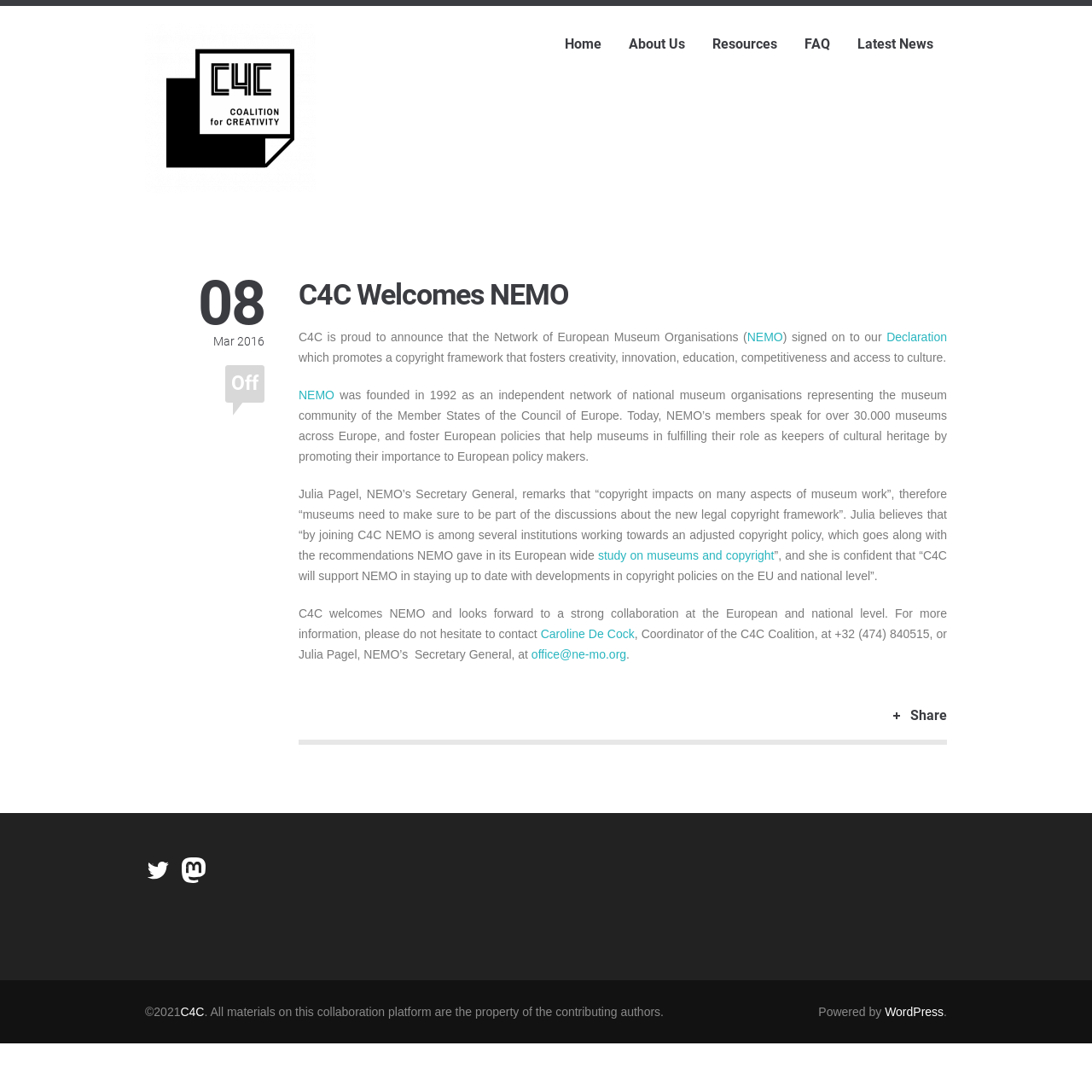Based on the element description, predict the bounding box coordinates (top-left x, top-left y, bottom-right x, bottom-right y) for the UI element in the screenshot: Caroline De Cock

[0.495, 0.574, 0.581, 0.587]